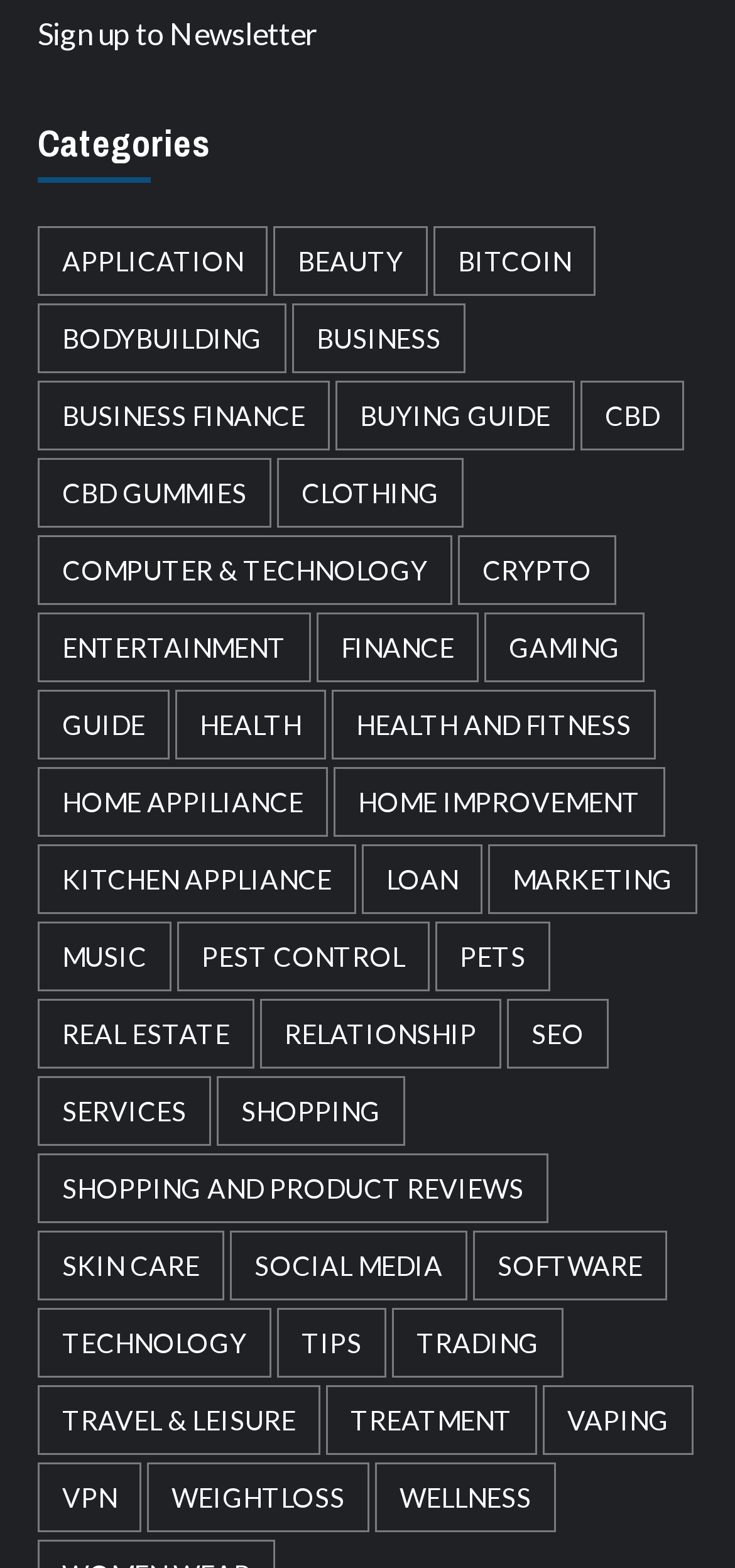Respond to the question with just a single word or phrase: 
What is the category with the fewest items?

Pest Control